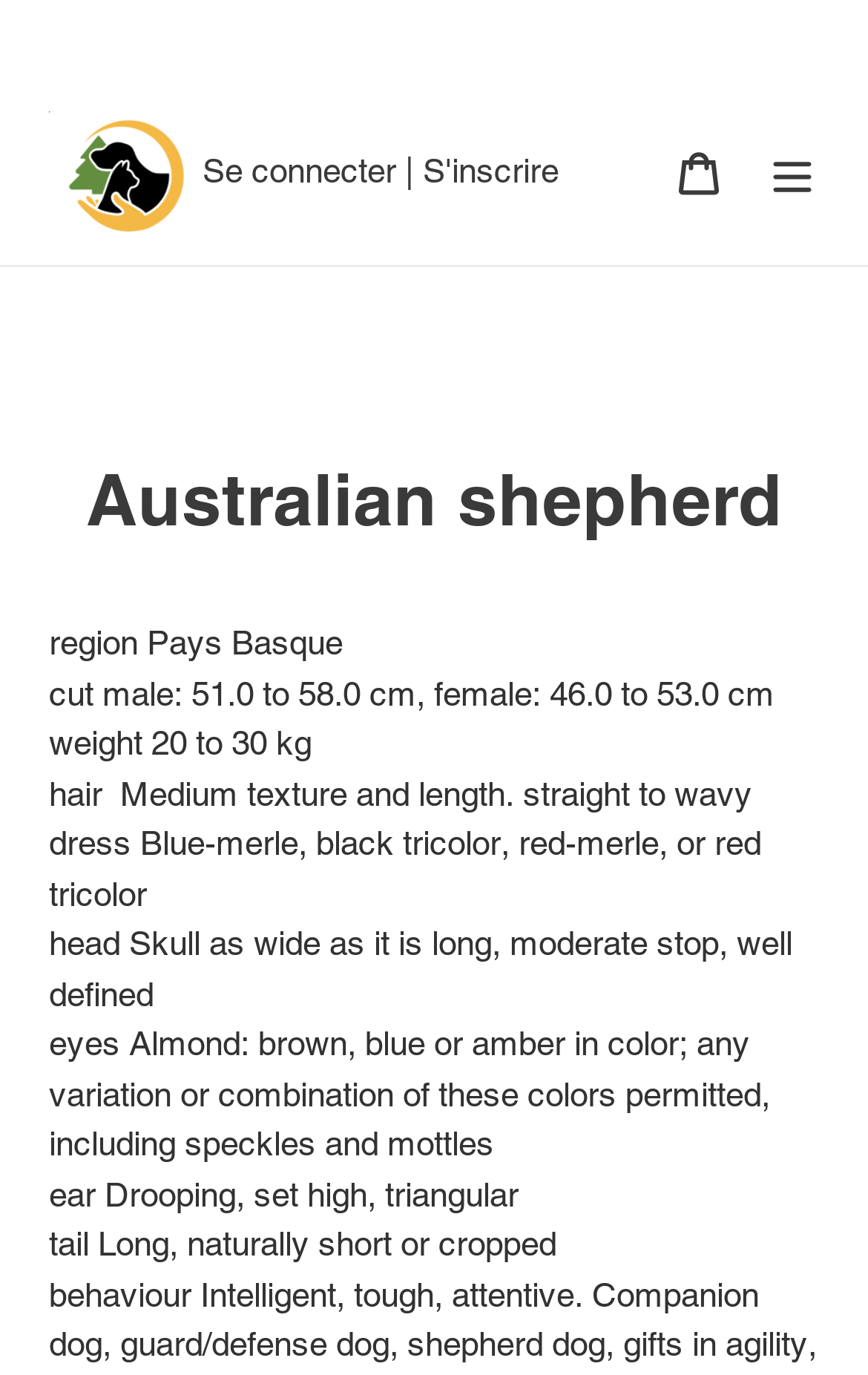Please find the bounding box for the UI element described by: "Homepage".

None